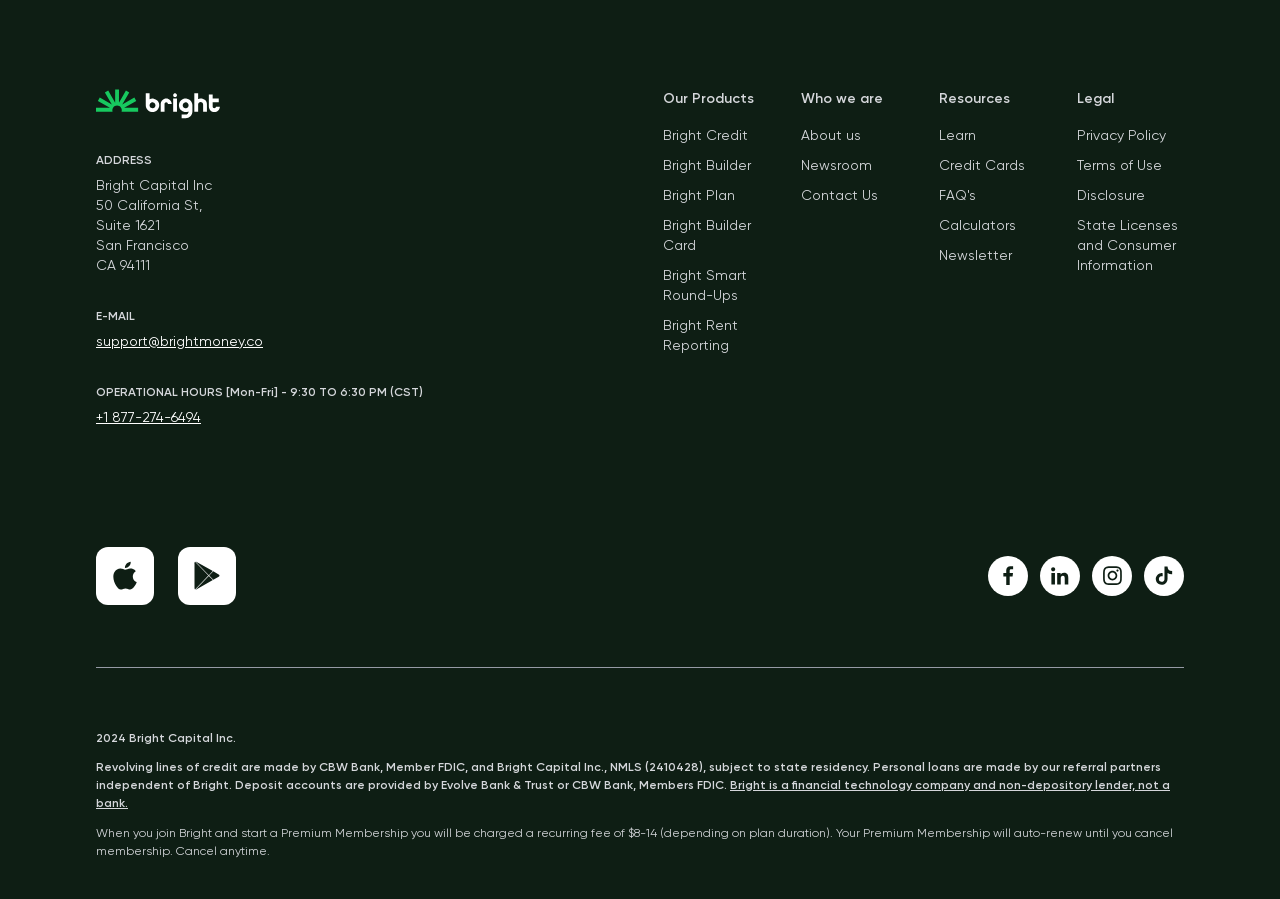What is the company name?
Make sure to answer the question with a detailed and comprehensive explanation.

The company name can be found in the address section at the top of the webpage, which states 'Bright Capital Inc, 50 California St, Suite 1621, San Francisco, CA 94111'.